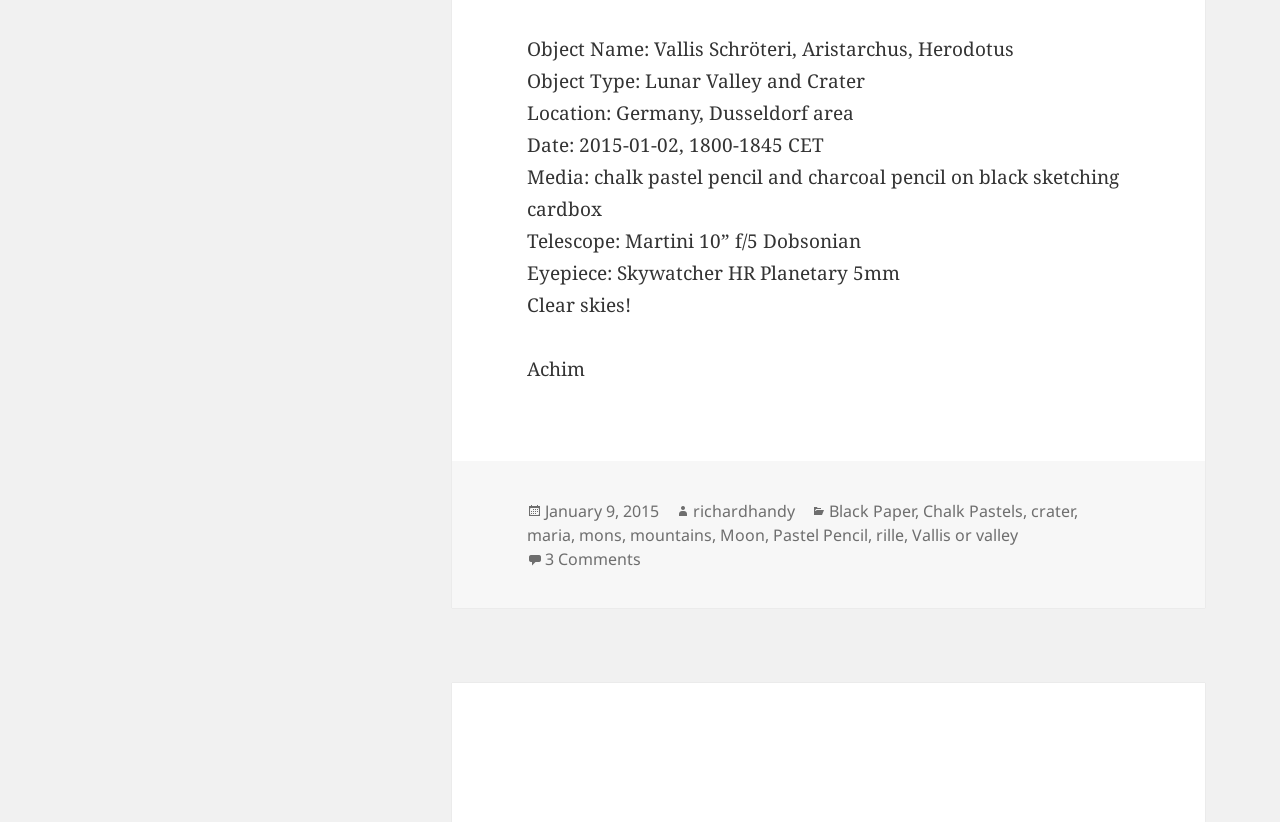Please predict the bounding box coordinates of the element's region where a click is necessary to complete the following instruction: "Explore related category". The coordinates should be represented by four float numbers between 0 and 1, i.e., [left, top, right, bottom].

[0.648, 0.608, 0.715, 0.636]